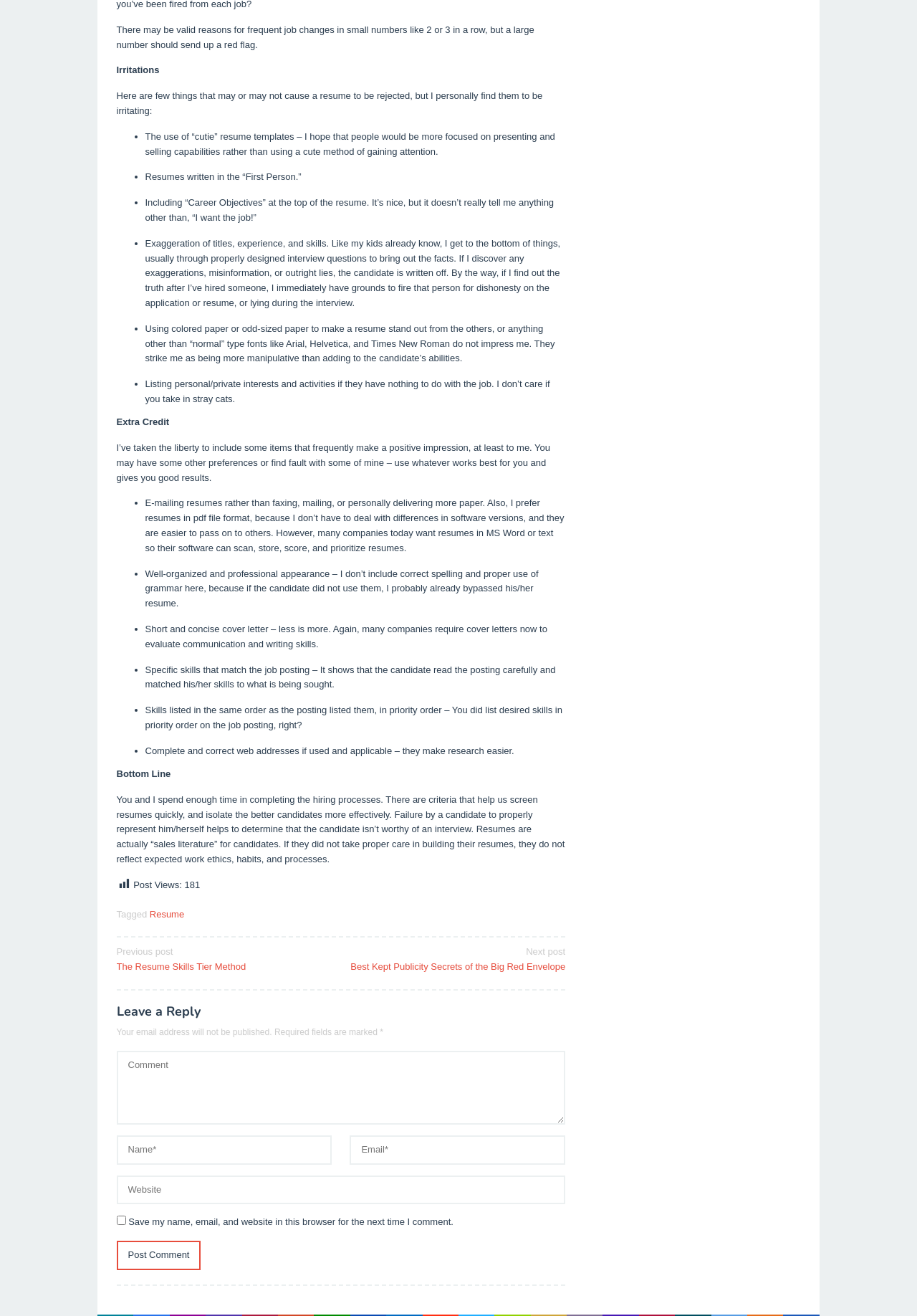Bounding box coordinates are specified in the format (top-left x, top-left y, bottom-right x, bottom-right y). All values are floating point numbers bounded between 0 and 1. Please provide the bounding box coordinate of the region this sentence describes: Resume

[0.163, 0.69, 0.201, 0.699]